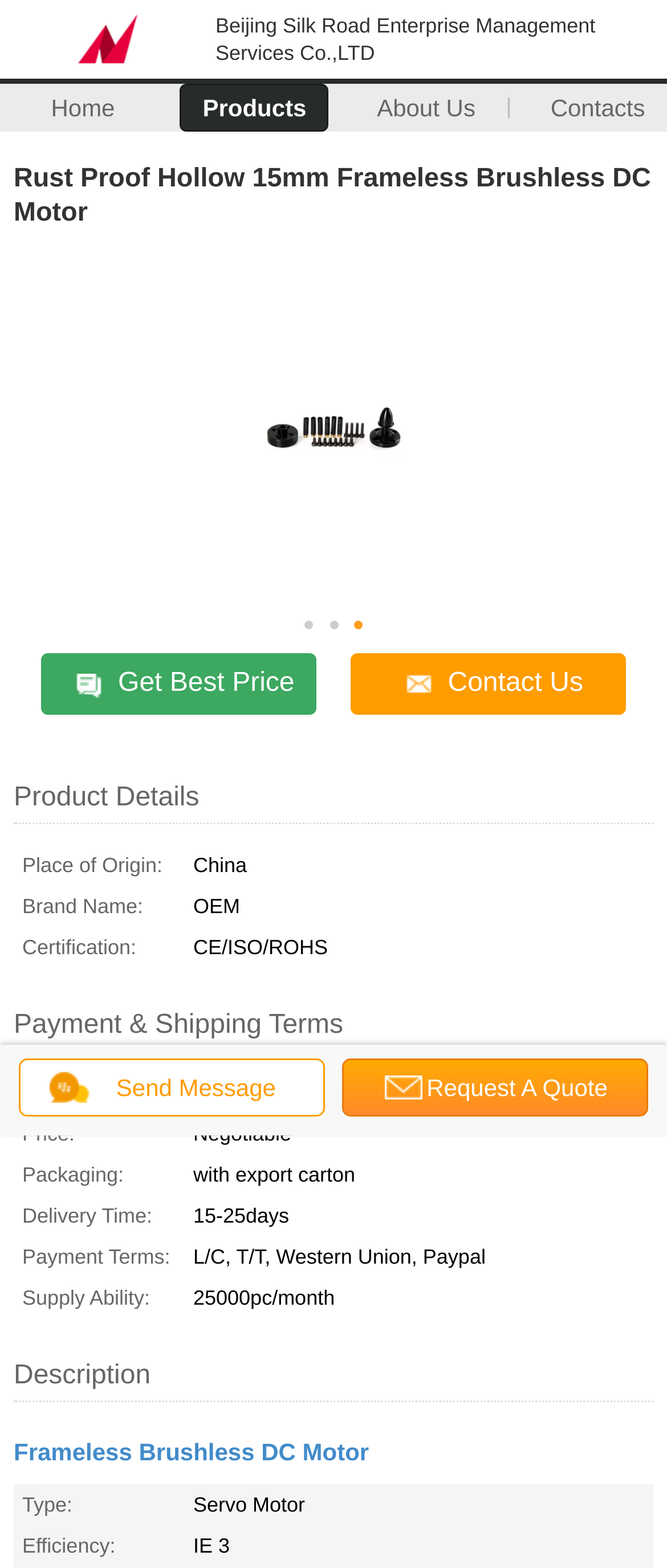Use the information in the screenshot to answer the question comprehensively: What is the brand name of the motor?

I found the brand name by looking at the table under 'Product Details' where it lists 'Brand Name:' as 'OEM'.